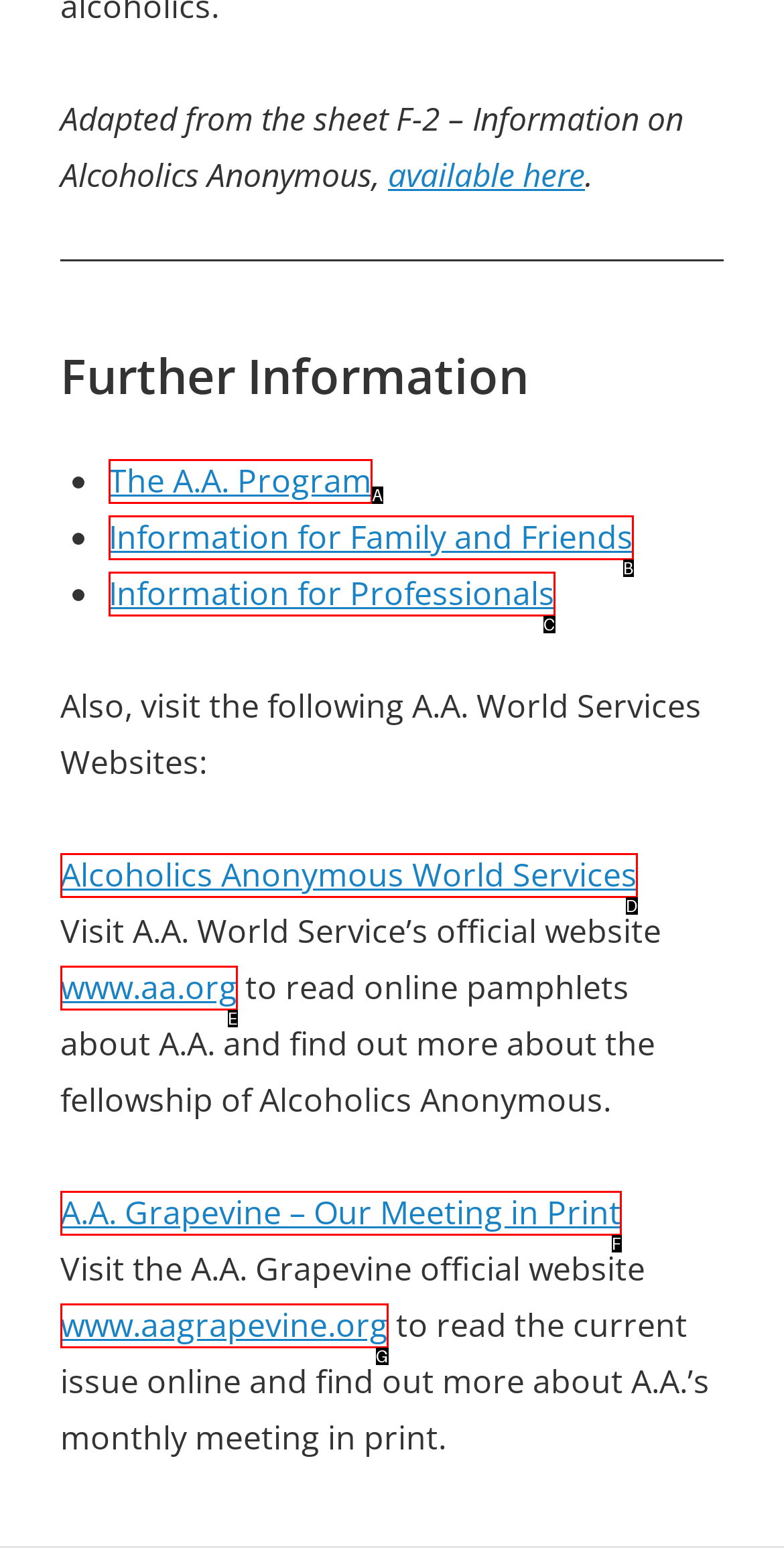From the options presented, which lettered element matches this description: The A.A. Program
Reply solely with the letter of the matching option.

A